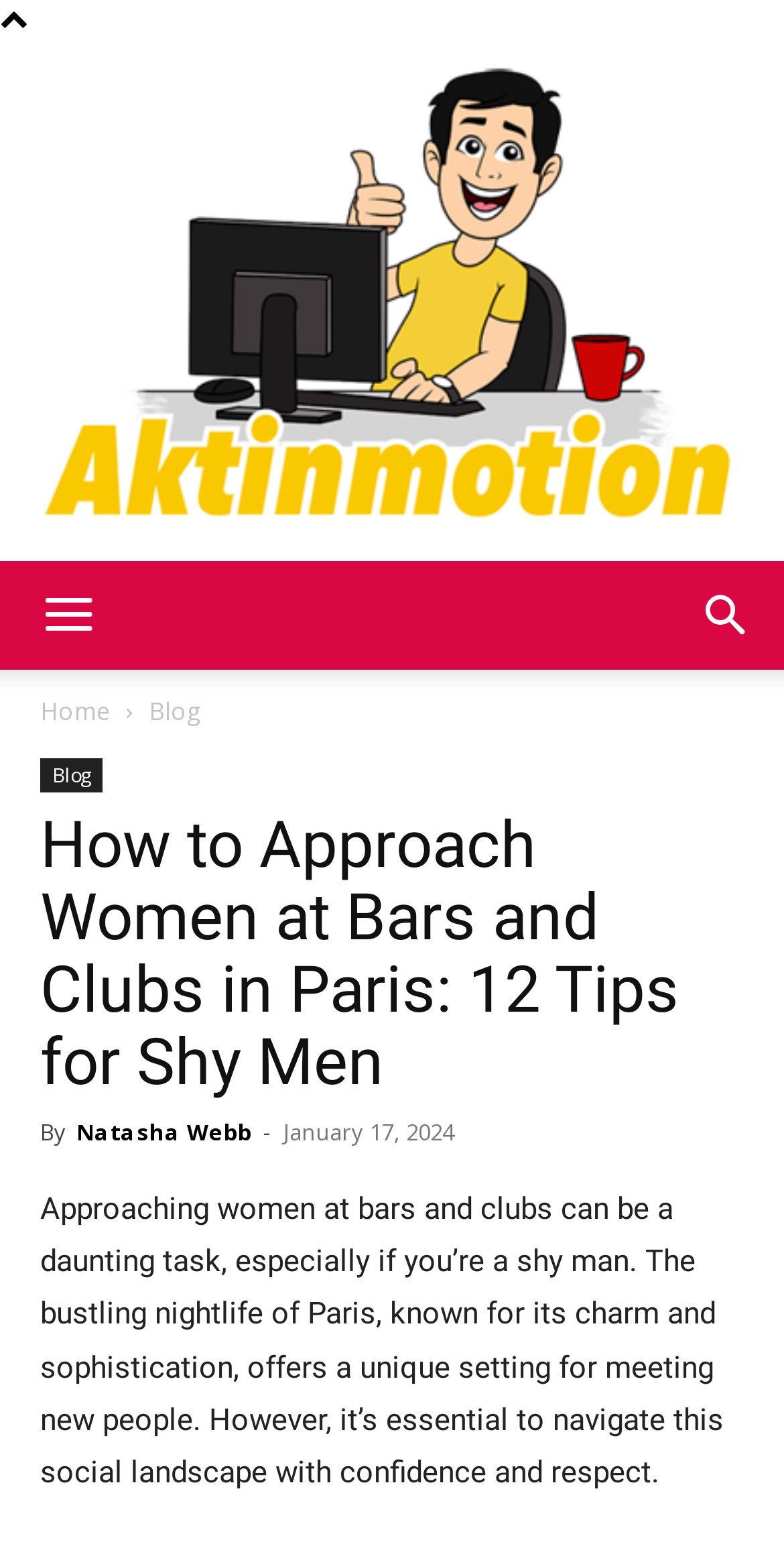Please specify the bounding box coordinates in the format (top-left x, top-left y, bottom-right x, bottom-right y), with values ranging from 0 to 1. Identify the bounding box for the UI component described as follows: Akt in Motion

[0.0, 0.027, 1.0, 0.364]